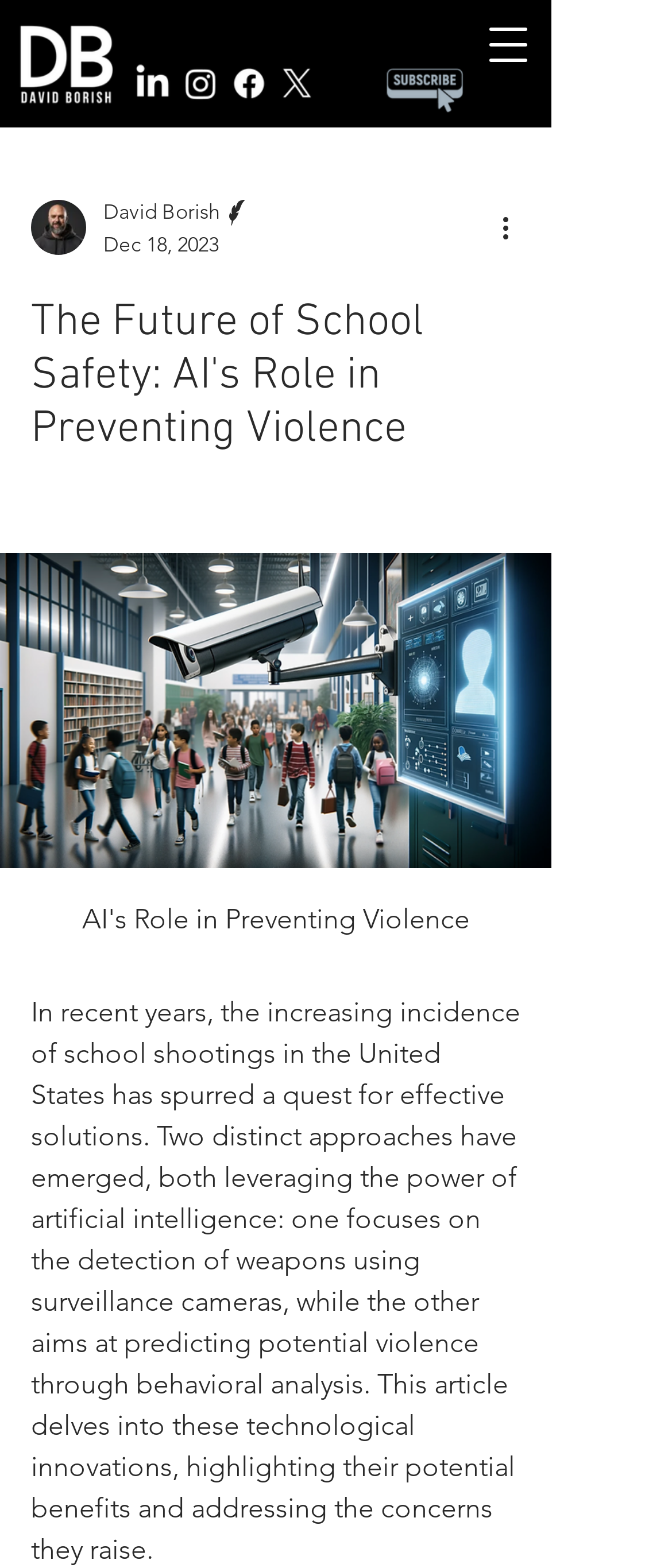Locate the bounding box coordinates of the clickable element to fulfill the following instruction: "Visit LinkedIn page". Provide the coordinates as four float numbers between 0 and 1 in the format [left, top, right, bottom].

[0.197, 0.041, 0.256, 0.066]